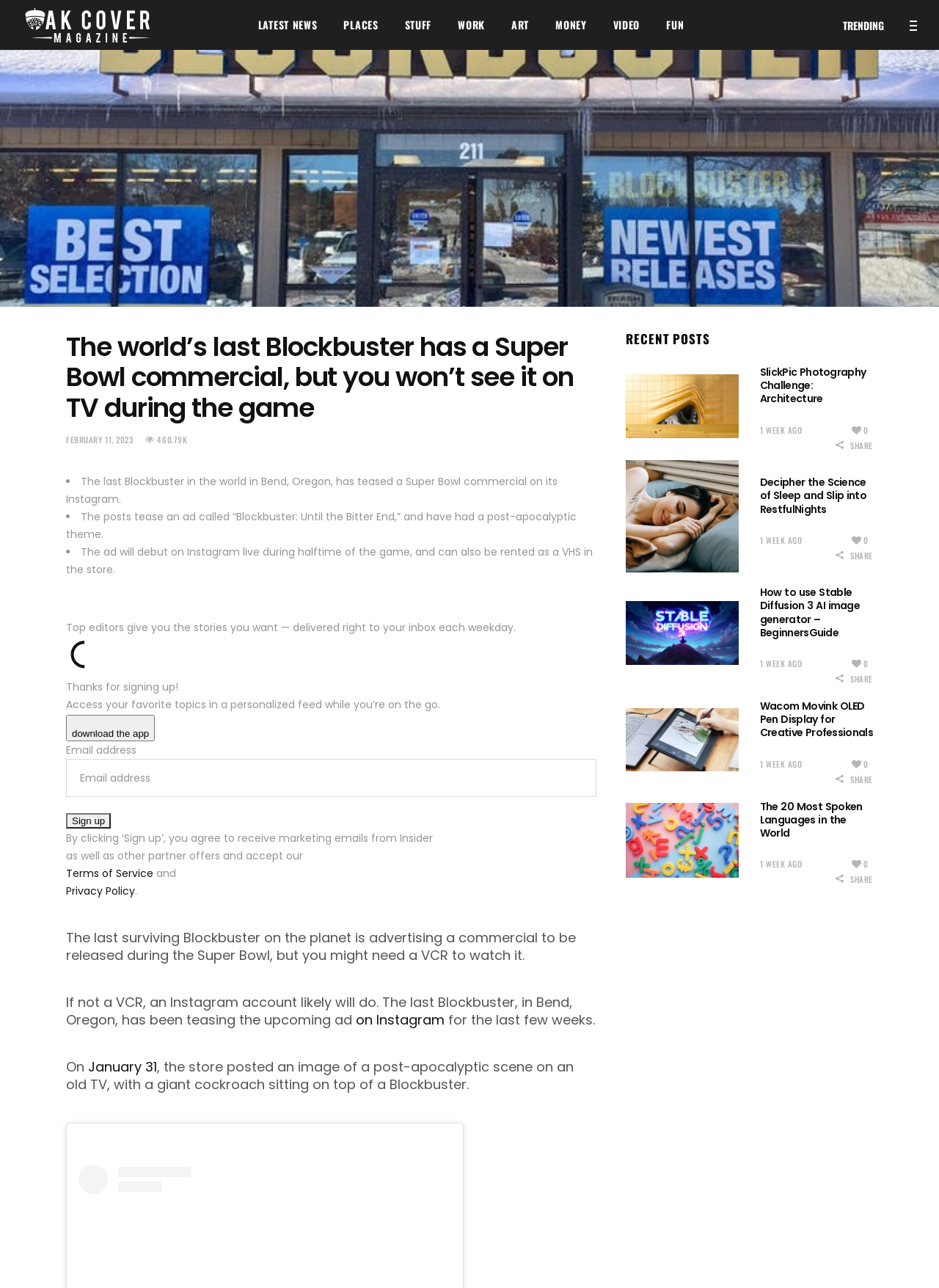Please indicate the bounding box coordinates of the element's region to be clicked to achieve the instruction: "Click the 'Sign Up' button". Provide the coordinates as four float numbers between 0 and 1, i.e., [left, top, right, bottom].

[0.07, 0.631, 0.118, 0.643]